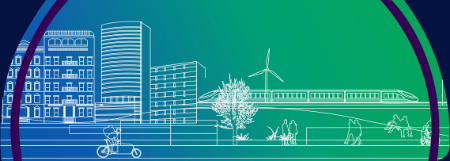Answer this question using a single word or a brief phrase:
What is the color of the buildings in the background?

Deep blue